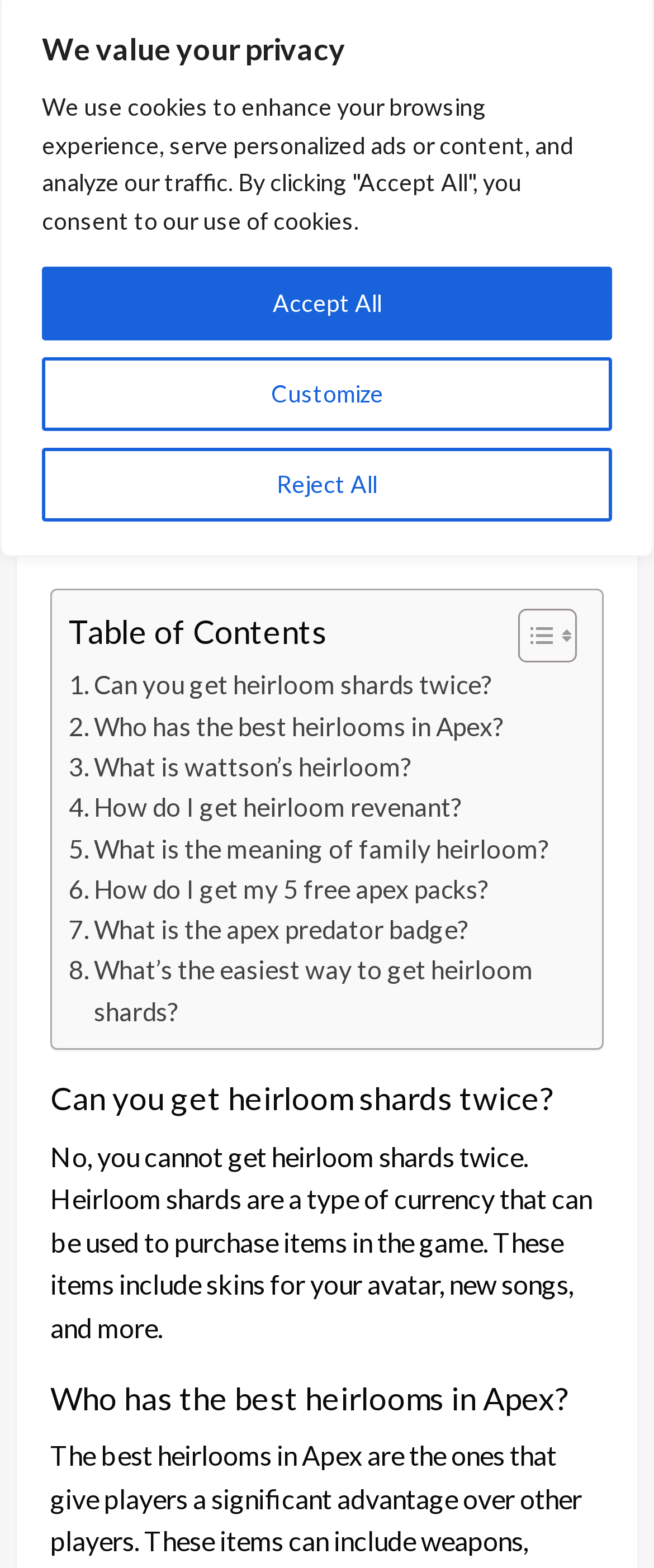Based on the element description What is wattson’s heirloom?, identify the bounding box of the UI element in the given webpage screenshot. The coordinates should be in the format (top-left x, top-left y, bottom-right x, bottom-right y) and must be between 0 and 1.

[0.105, 0.476, 0.631, 0.502]